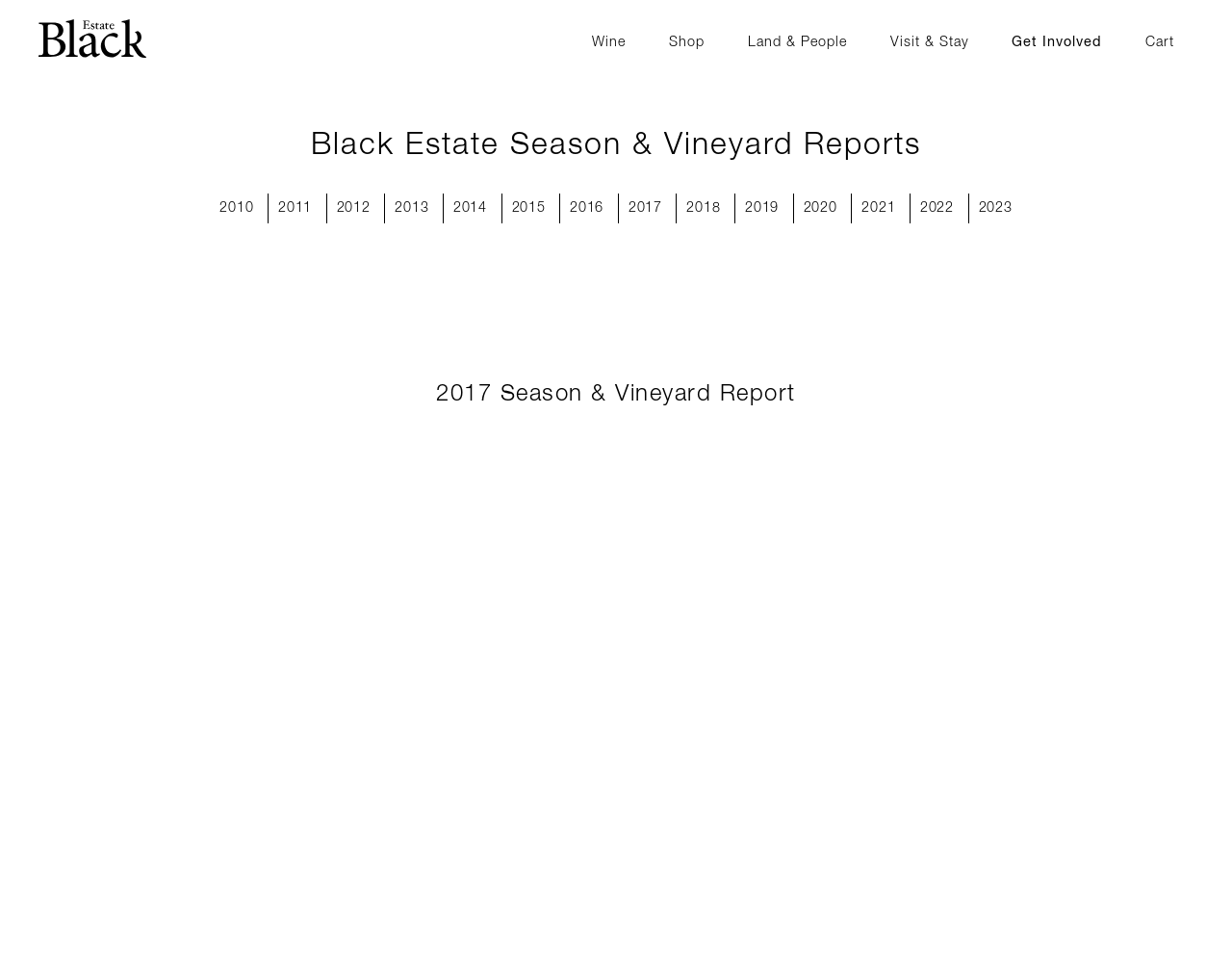What are the main navigation links on the webpage?
Using the picture, provide a one-word or short phrase answer.

Wine, Shop, Land & People, Visit & Stay, Get Involved, Cart